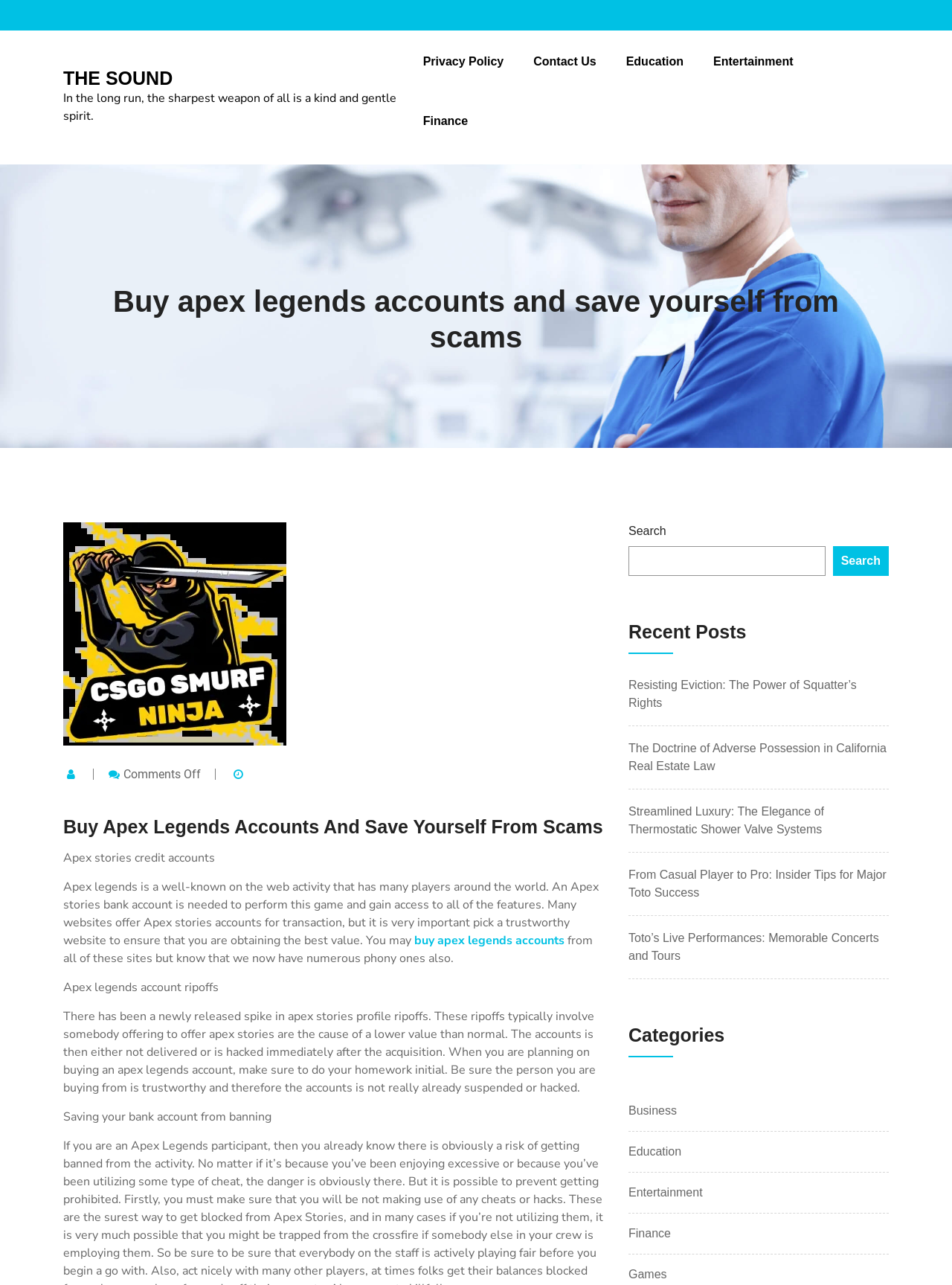Provide a short, one-word or phrase answer to the question below:
What categories are available on the website?

Business, Education, Entertainment, Finance, Games